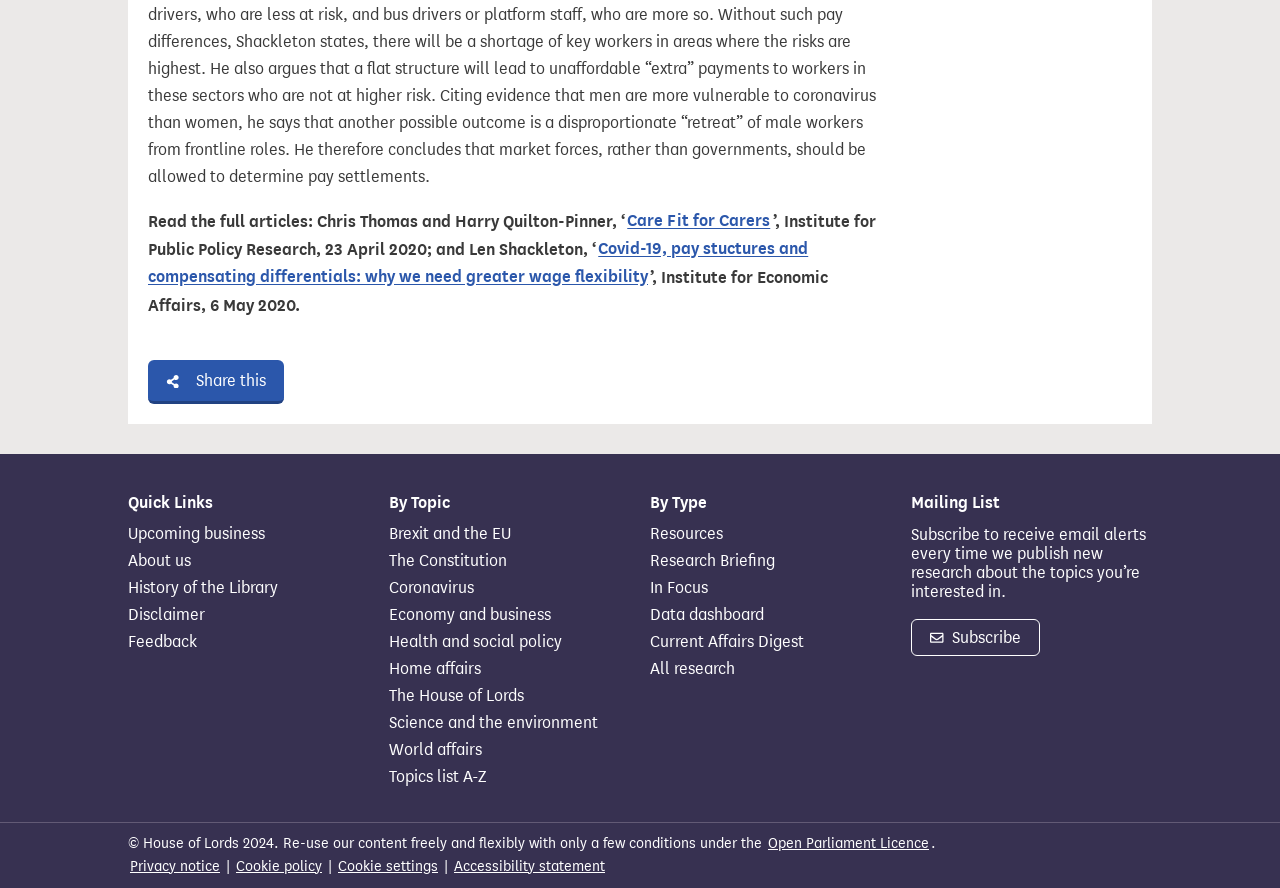What is the purpose of the 'Mailing List' section?
Use the information from the screenshot to give a comprehensive response to the question.

The 'Mailing List' section is located at the bottom of the webpage and contains a text 'Subscribe to receive email alerts every time we publish new research about the topics you’re interested in.' and a 'Subscribe' link, indicating that the purpose of this section is to allow users to subscribe to email alerts.